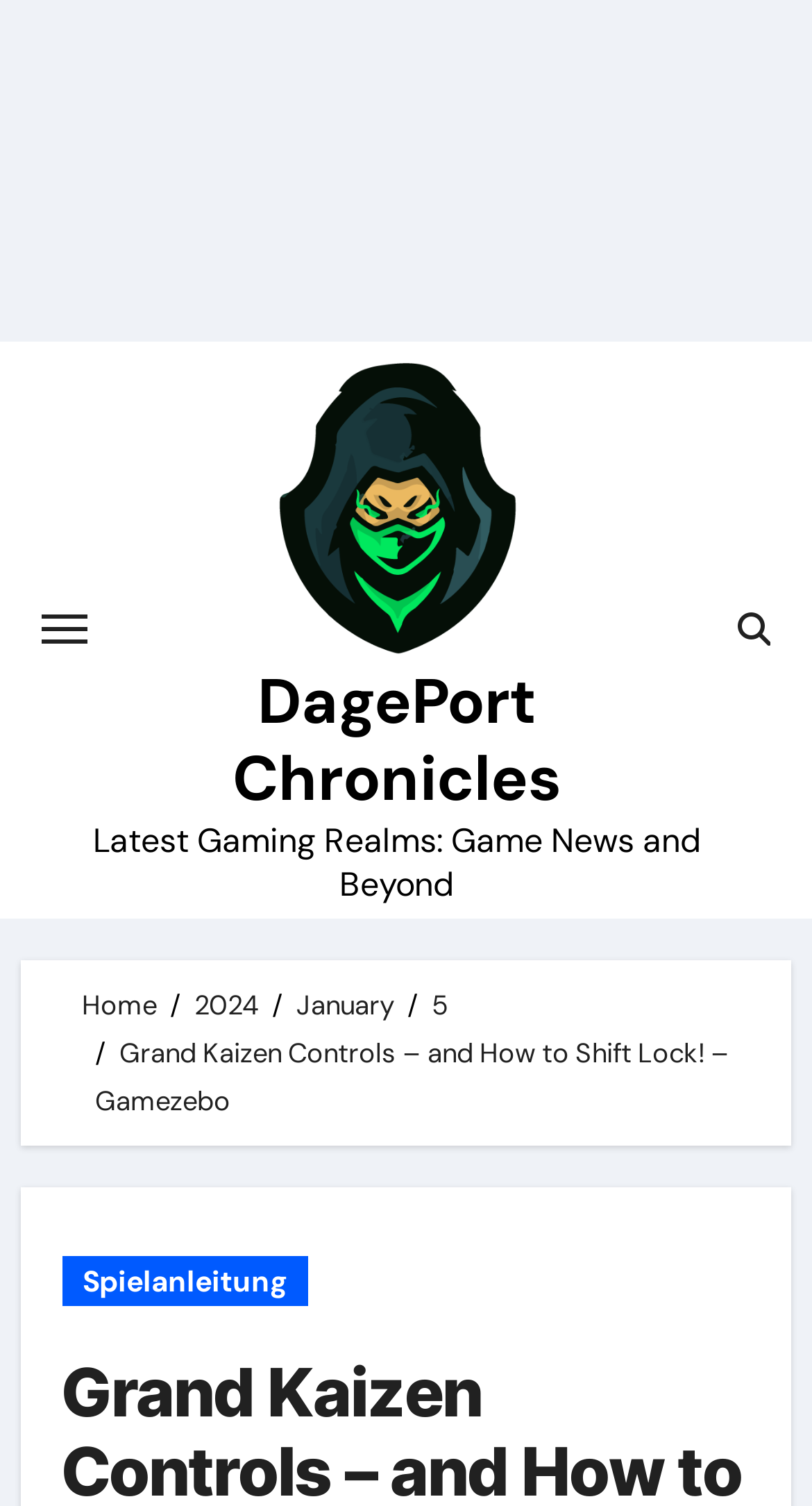Given the description of a UI element: "alt="DagePort Chronicles"", identify the bounding box coordinates of the matching element in the webpage screenshot.

[0.296, 0.294, 0.681, 0.376]